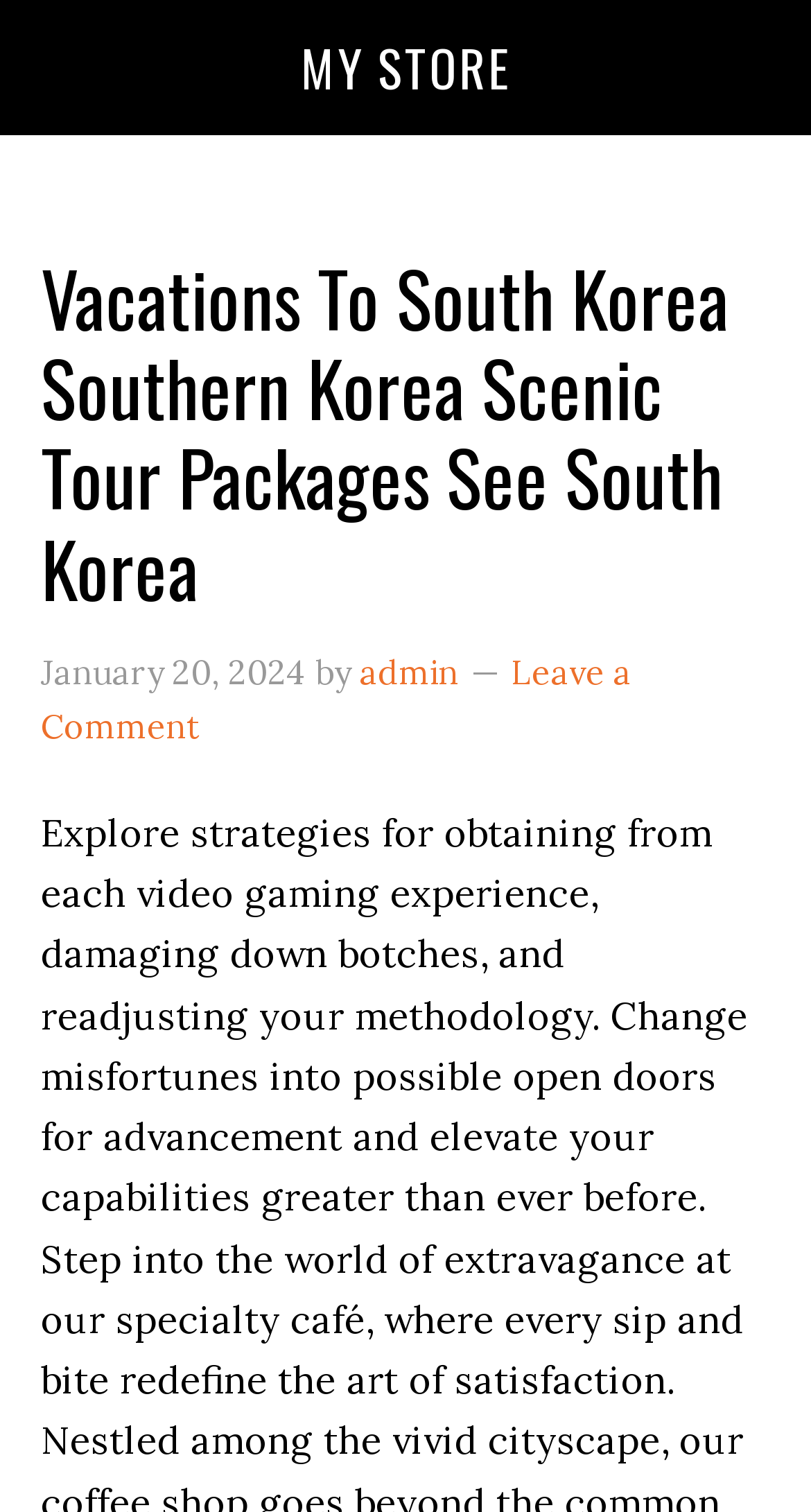Offer a detailed account of what is visible on the webpage.

The webpage appears to be a blog post or article about strategies for improving video gaming experiences. At the top of the page, there is a header section that spans almost the entire width of the page, containing the title "Vacations To South Korea Southern Korea Scenic Tour Packages See South Korea" in a large font size. Below the title, there is a timestamp "January 20, 2024" followed by the author's name "admin" and a link to leave a comment.

The main content of the page is not explicitly described in the accessibility tree, but the meta description suggests that it will discuss strategies for obtaining the most from each video gaming experience, learning from mistakes, and adjusting one's approach to turn failures into opportunities.